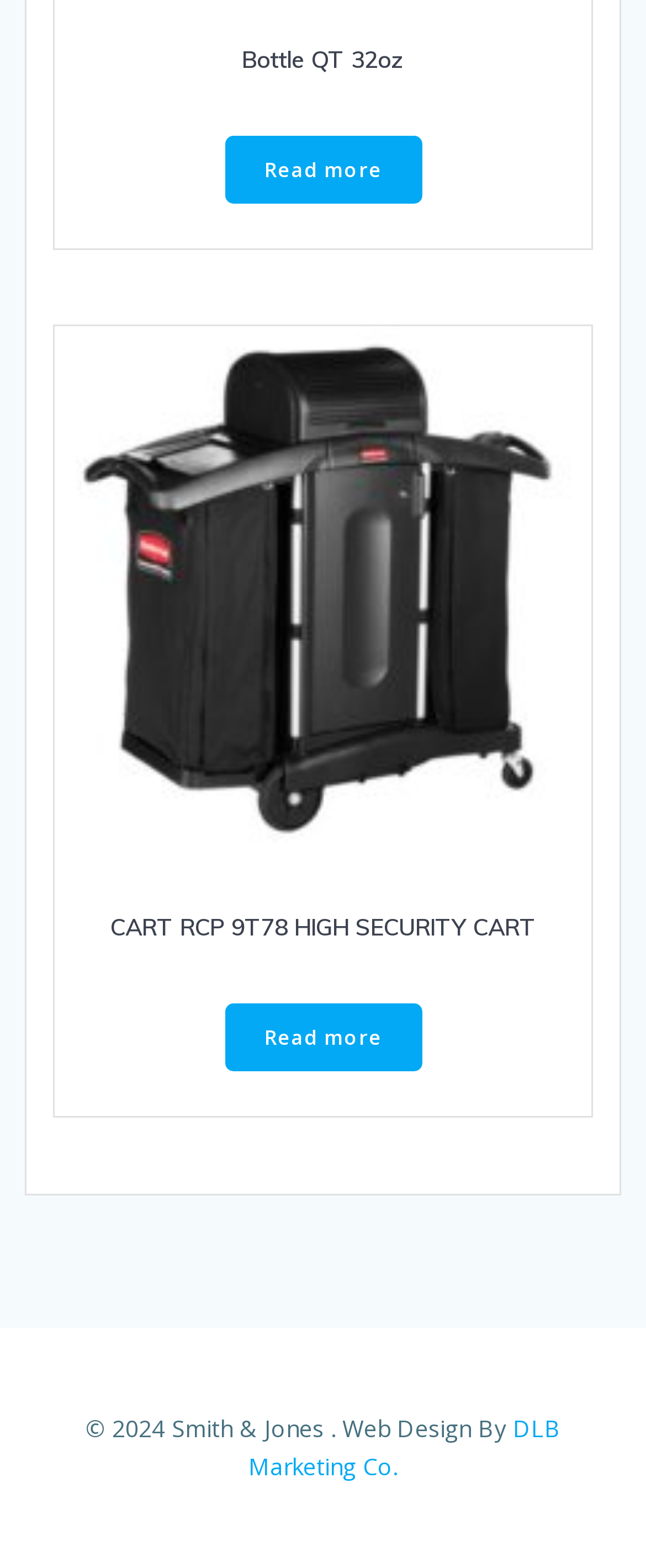Please answer the following question using a single word or phrase: 
What is the name of the first product?

Bottle QT 32oz